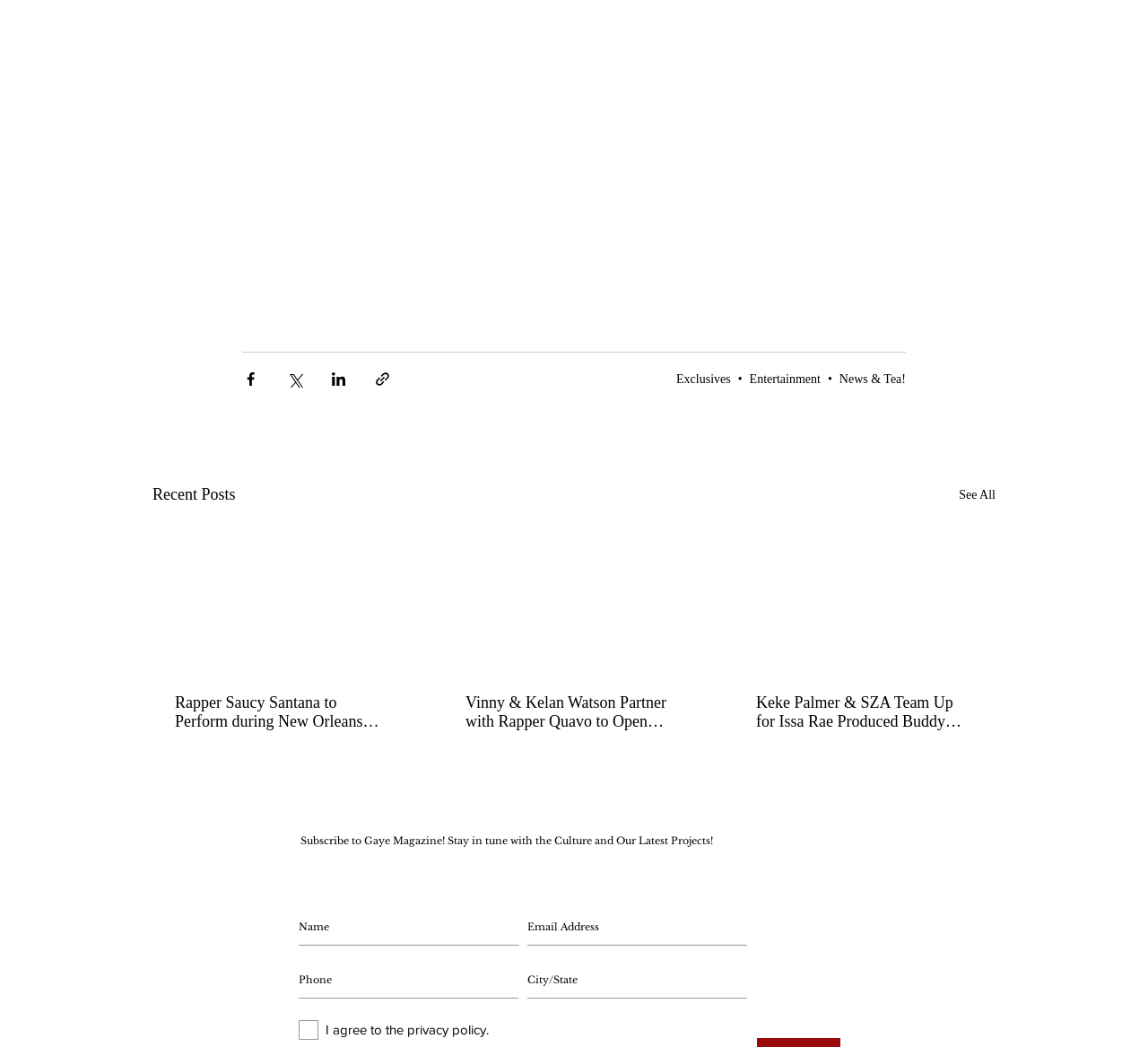Locate the bounding box coordinates of the element that should be clicked to execute the following instruction: "Subscribe to Gaye Magazine".

[0.262, 0.797, 0.621, 0.809]